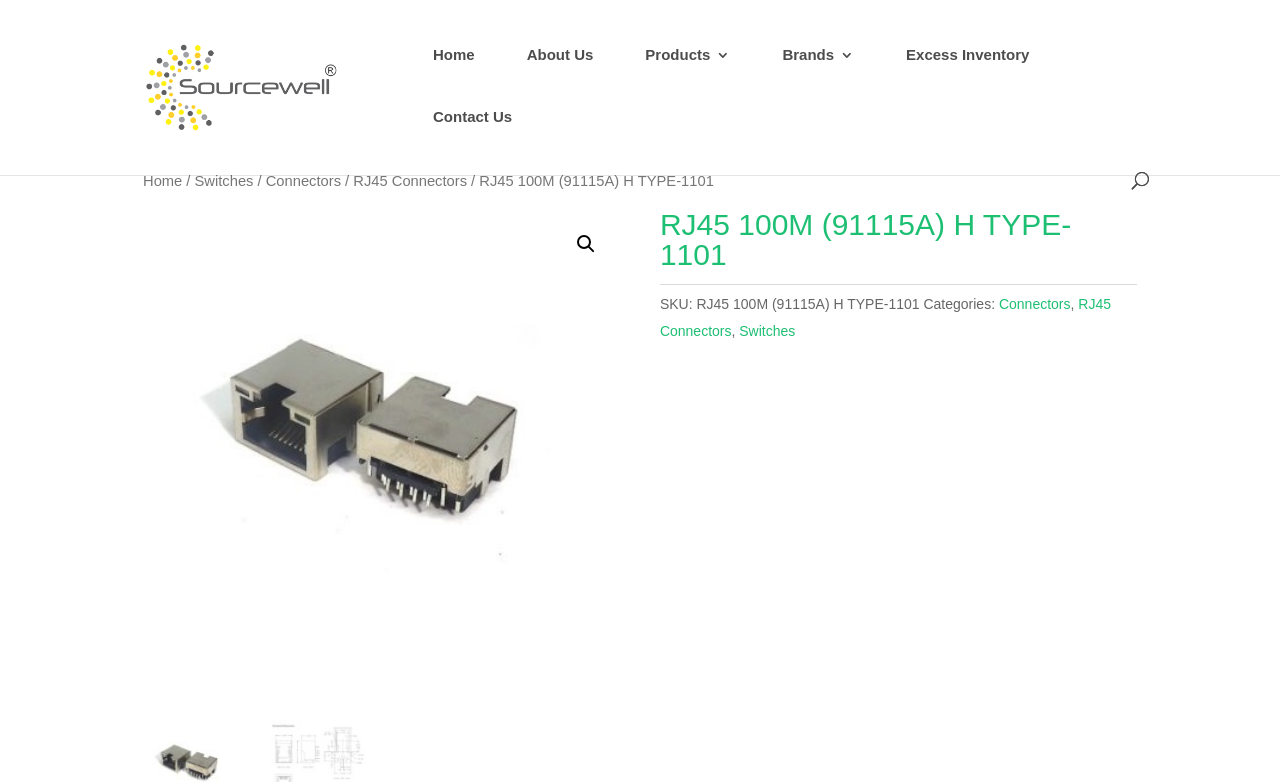Please answer the following question using a single word or phrase: 
What is the SKU of the product?

Not provided